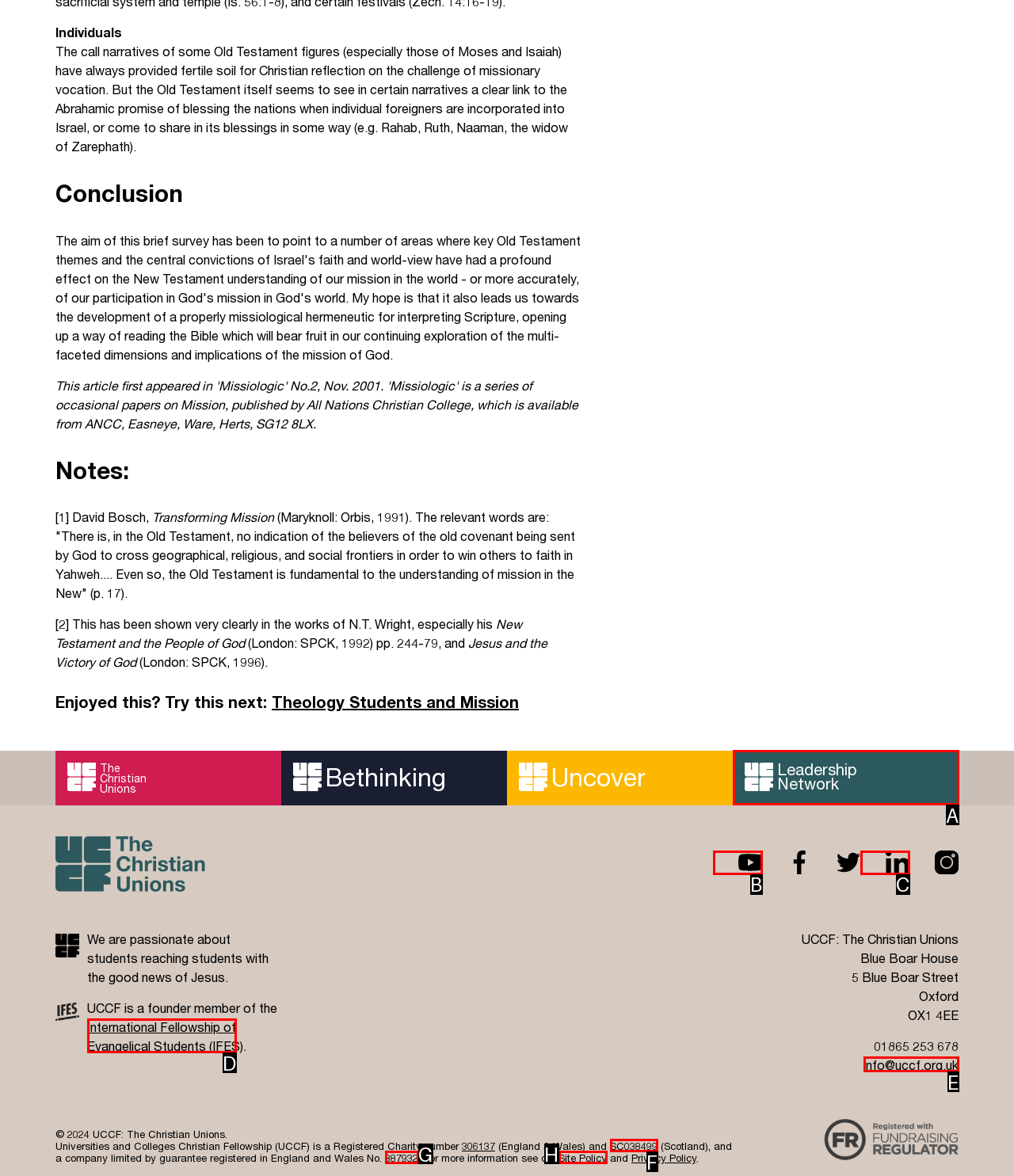Determine the UI element that matches the description: Site Policy
Answer with the letter from the given choices.

H